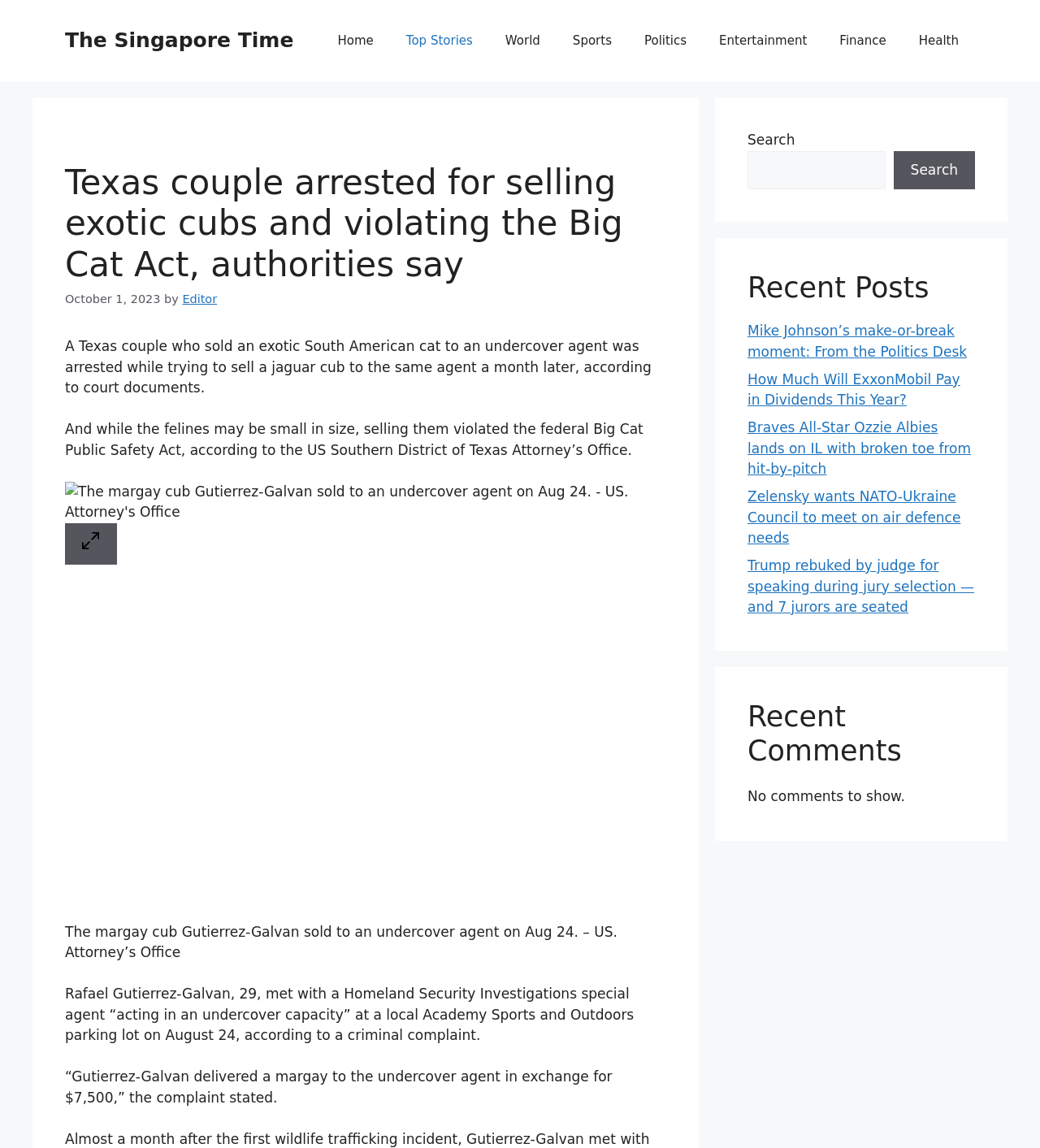What is the name of the news website?
Based on the visual, give a brief answer using one word or a short phrase.

The Singapore Time